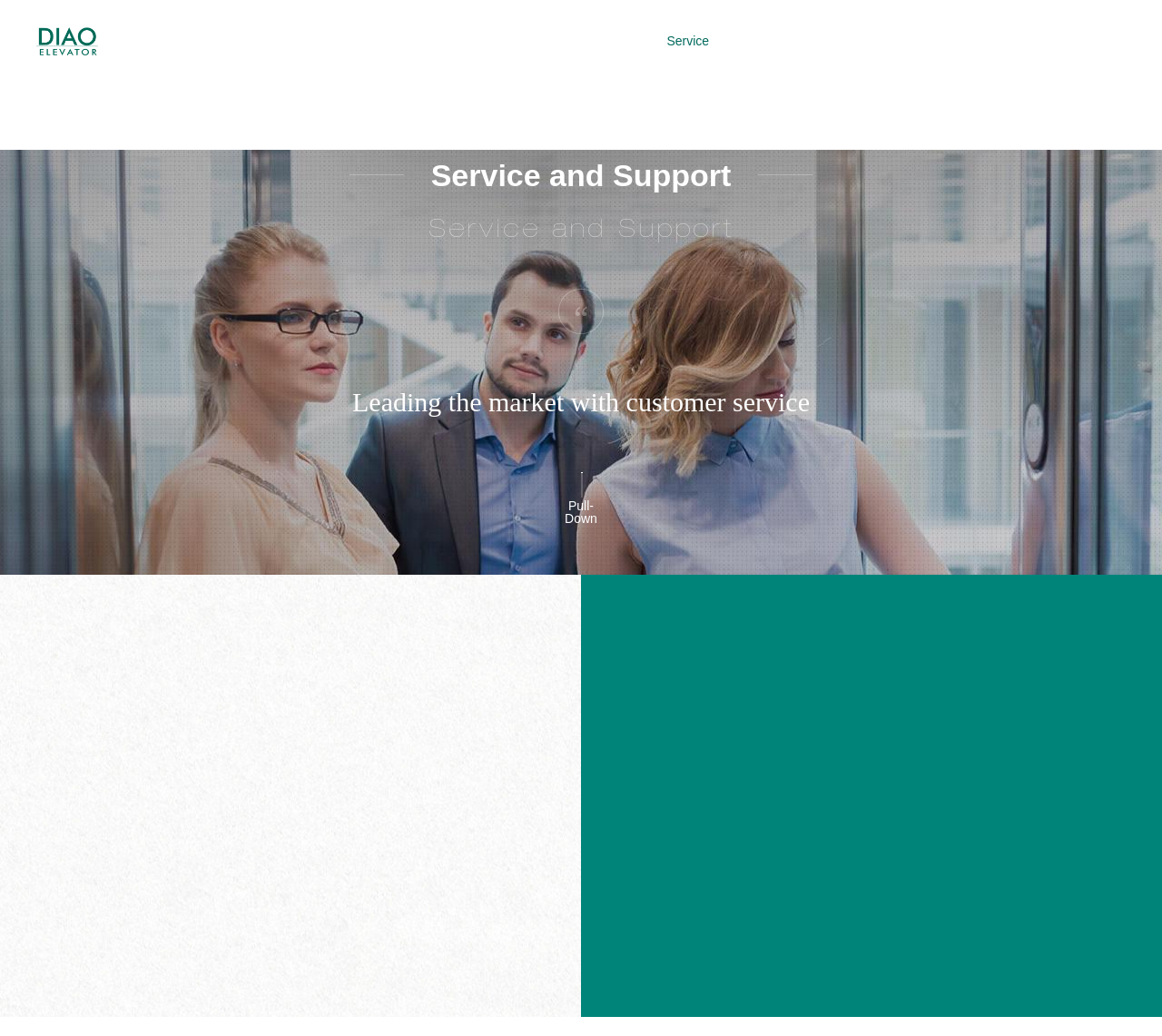Give an extensive and precise description of the webpage.

The webpage is about Dior Elevator, a company that provides high-end elevator services. At the top left corner, there is a logo of Dior Elevator, which is also a link. On the top right corner, there are several links, including "Home", "About", "Solution", "Cooperation", "Service", "News", "Contact", and "Official Authorized Agency". 

Below the links, there is a large banner image that spans the entire width of the page, showcasing the company's brand. 

In the middle of the page, there is a section titled "Service and Support", which has a subtitle "Leading the market with customer service". This section is divided into two parts. On the left, there is a section about "After-Sale Service", which includes a heading, a subheading, and a brief description of the service. There is also a small image related to the service. On the right, there is a large image that takes up most of the space, likely showcasing the company's service capabilities.

At the bottom of the page, there is a small section with a heading "Pull-Down", but it seems to be empty.